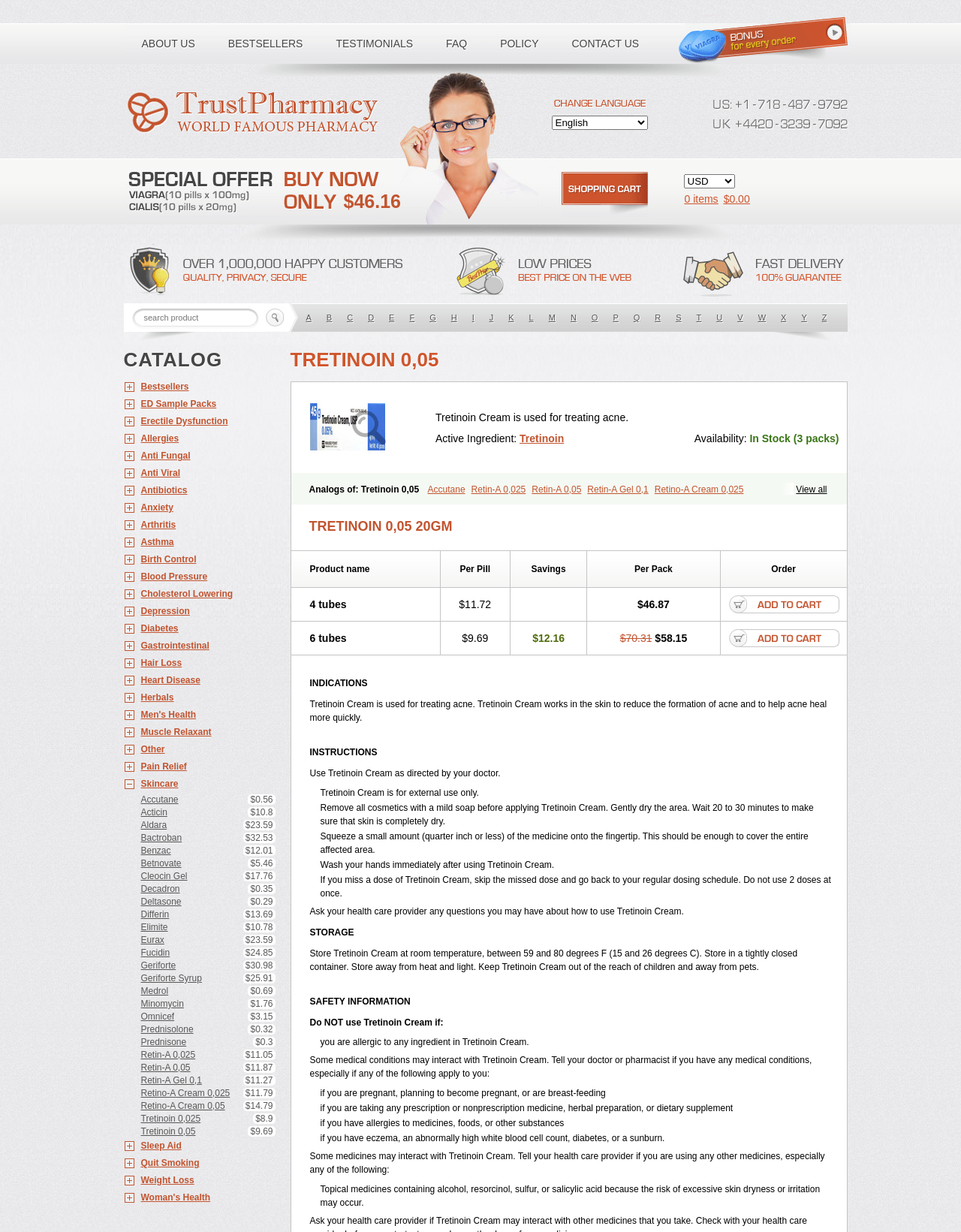Please determine the bounding box coordinates of the element to click in order to execute the following instruction: "Search for a product". The coordinates should be four float numbers between 0 and 1, specified as [left, top, right, bottom].

[0.138, 0.25, 0.267, 0.265]